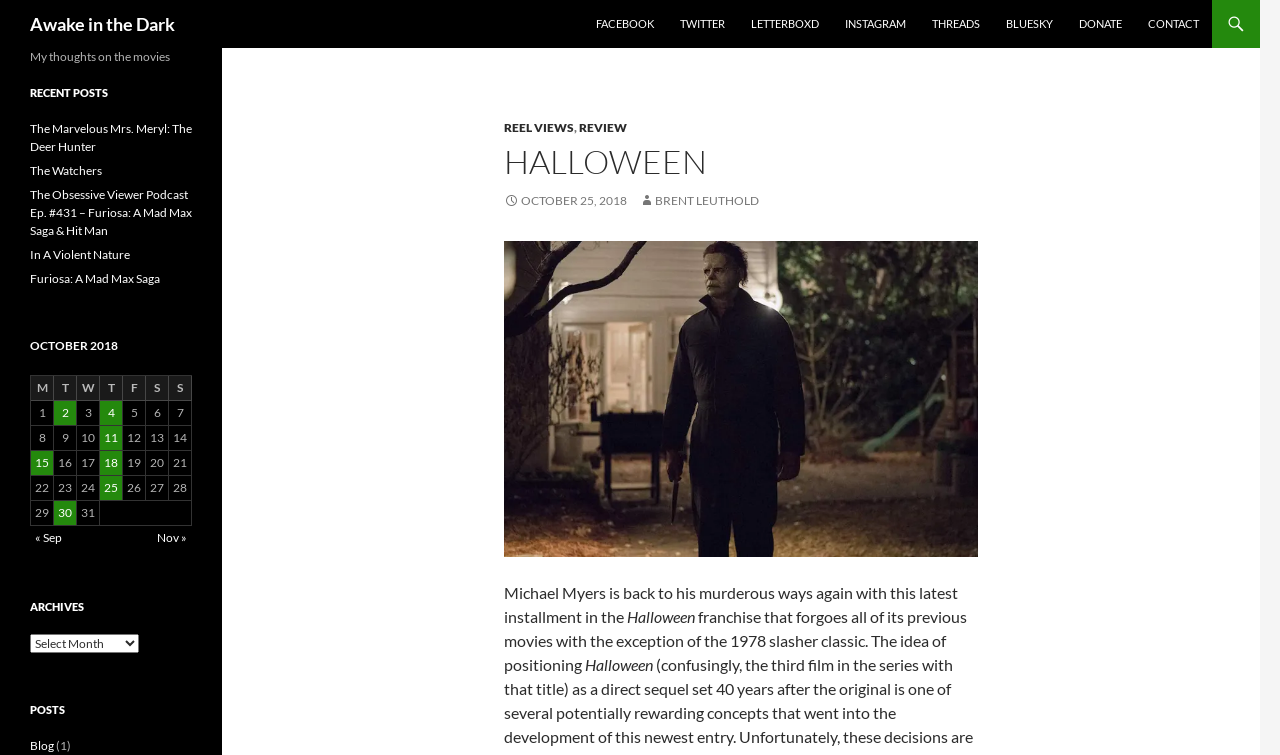Please identify the bounding box coordinates of the clickable element to fulfill the following instruction: "Check the posts published on October 25, 2018". The coordinates should be four float numbers between 0 and 1, i.e., [left, top, right, bottom].

[0.078, 0.63, 0.096, 0.663]